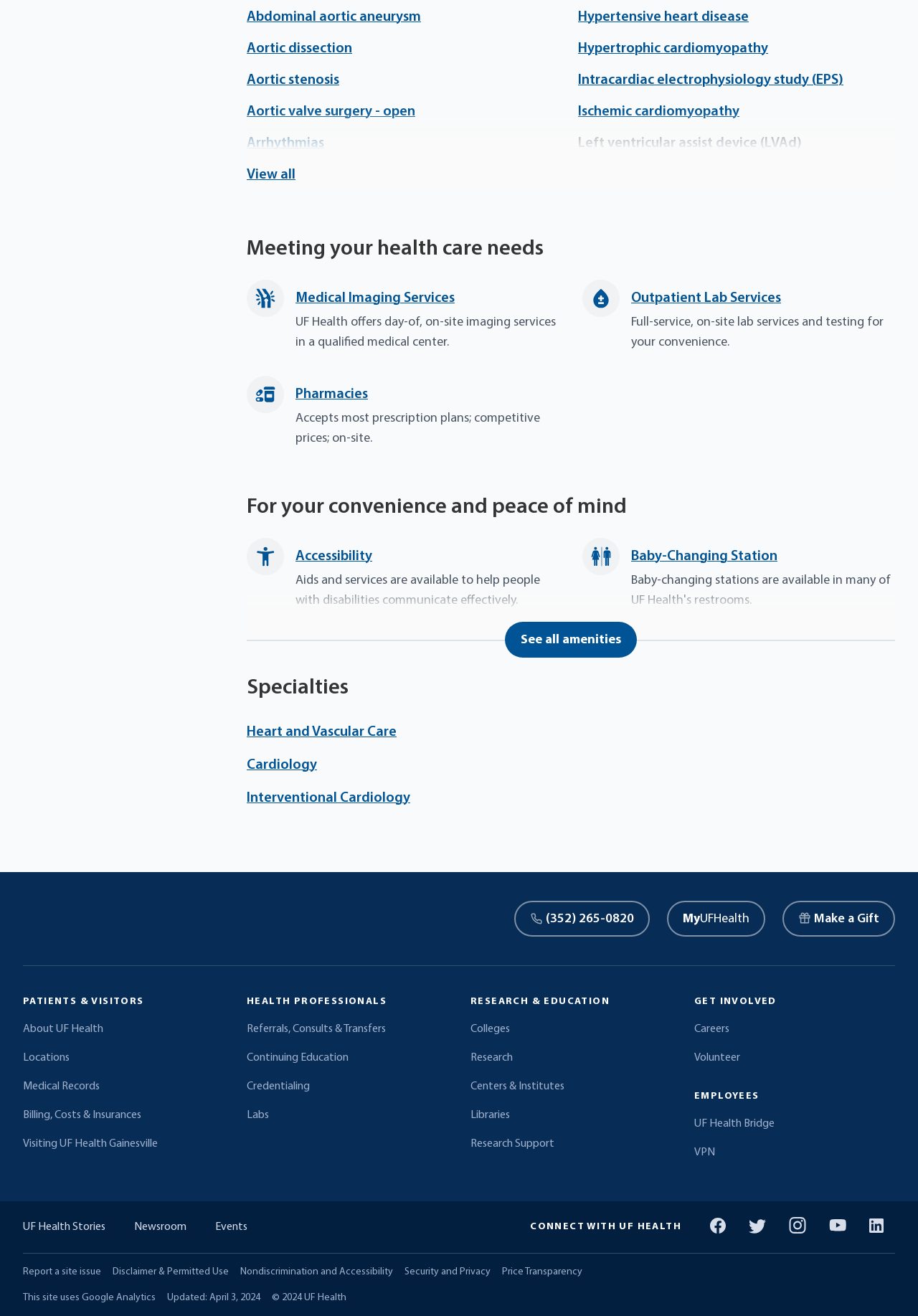Where can I find coffee in the hospital?
Please provide a full and detailed response to the question.

I looked at the 'Coffee' section under the 'For your convenience and peace of mind' heading, which mentions that options include Opus Coffee and Starbucks in the hospital atriums.